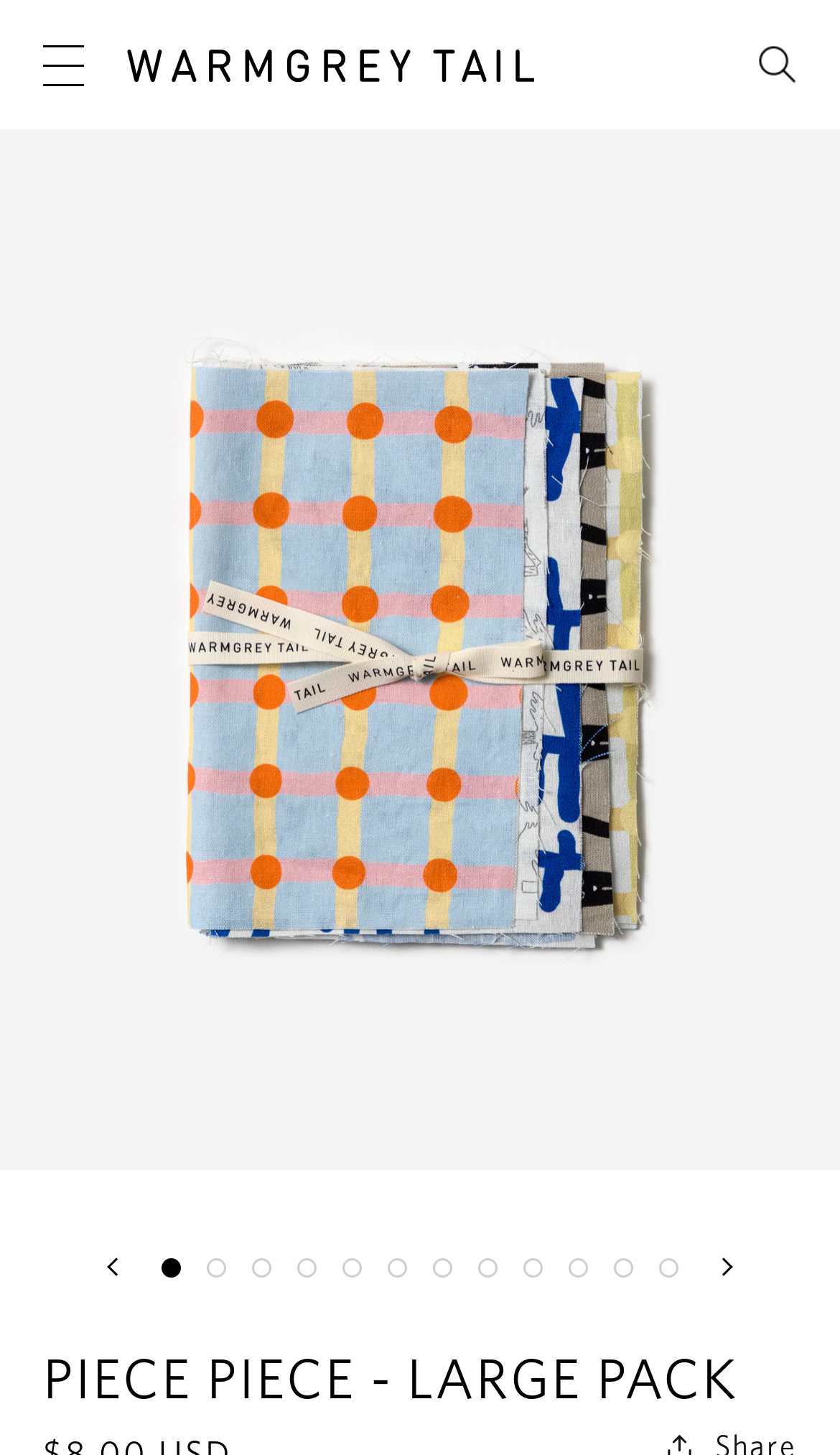Reply to the question with a single word or phrase:
How many slides are available?

12